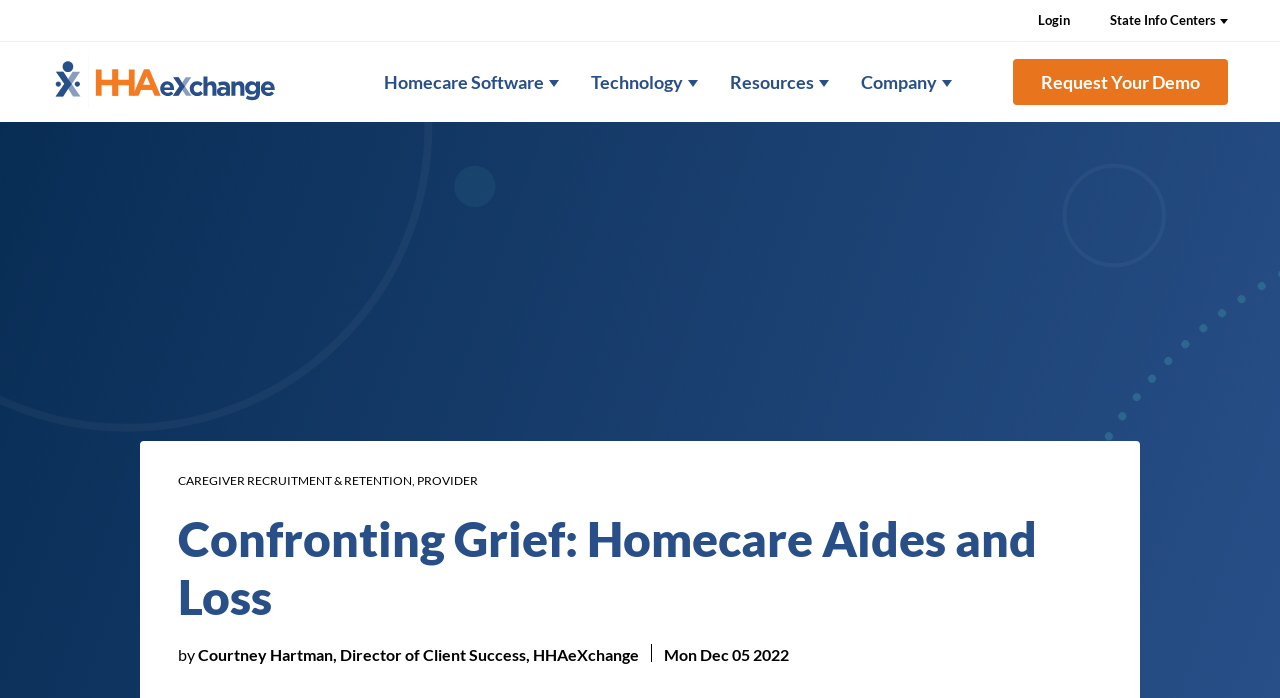Identify the main heading from the webpage and provide its text content.

Confronting Grief: Homecare Aides and Loss